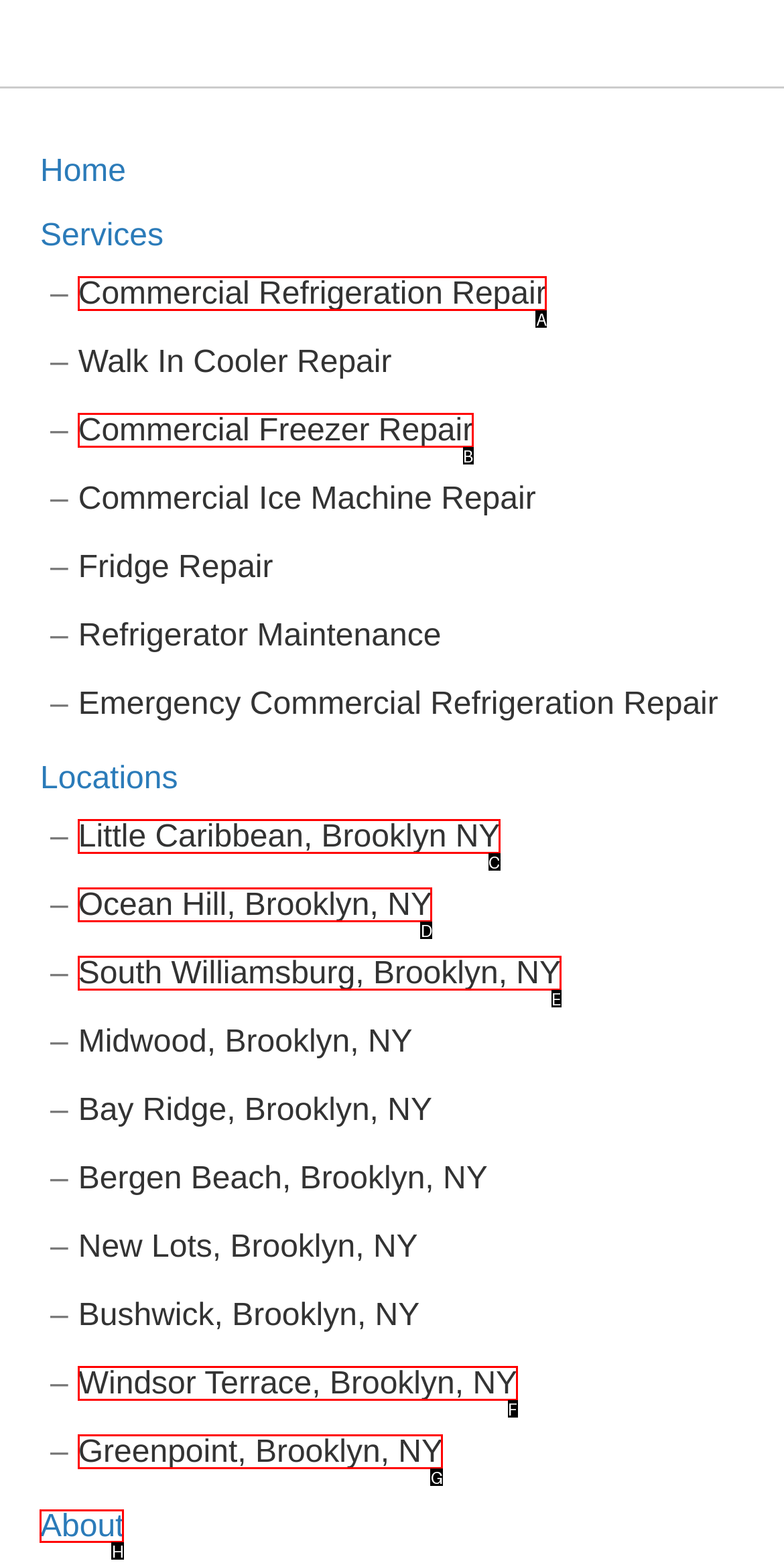Which UI element's letter should be clicked to achieve the task: View About page
Provide the letter of the correct choice directly.

H